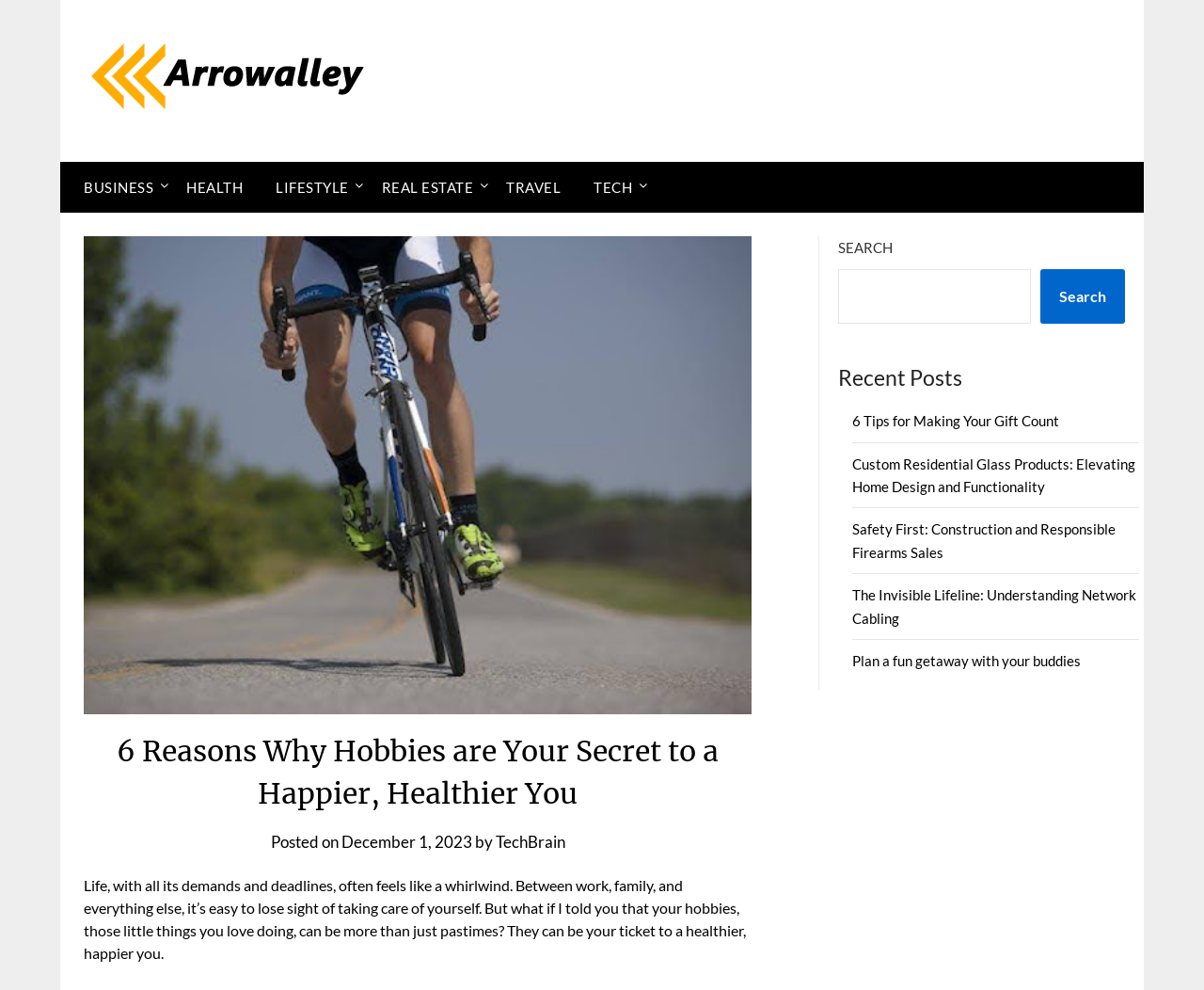Given the element description, predict the bounding box coordinates in the format (top-left x, top-left y, bottom-right x, bottom-right y). Make sure all values are between 0 and 1. Here is the element description: parent_node: Search name="s"

[0.696, 0.272, 0.856, 0.327]